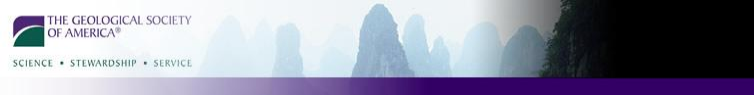What is depicted on the right side of the banner?
Can you provide an in-depth and detailed response to the question?

The right side of the banner showcases a serene and peaceful landscape of misty mountains, which symbolizes the society's focus on geological research and exploration, and provides a visually appealing contrast to the logo on the left side.